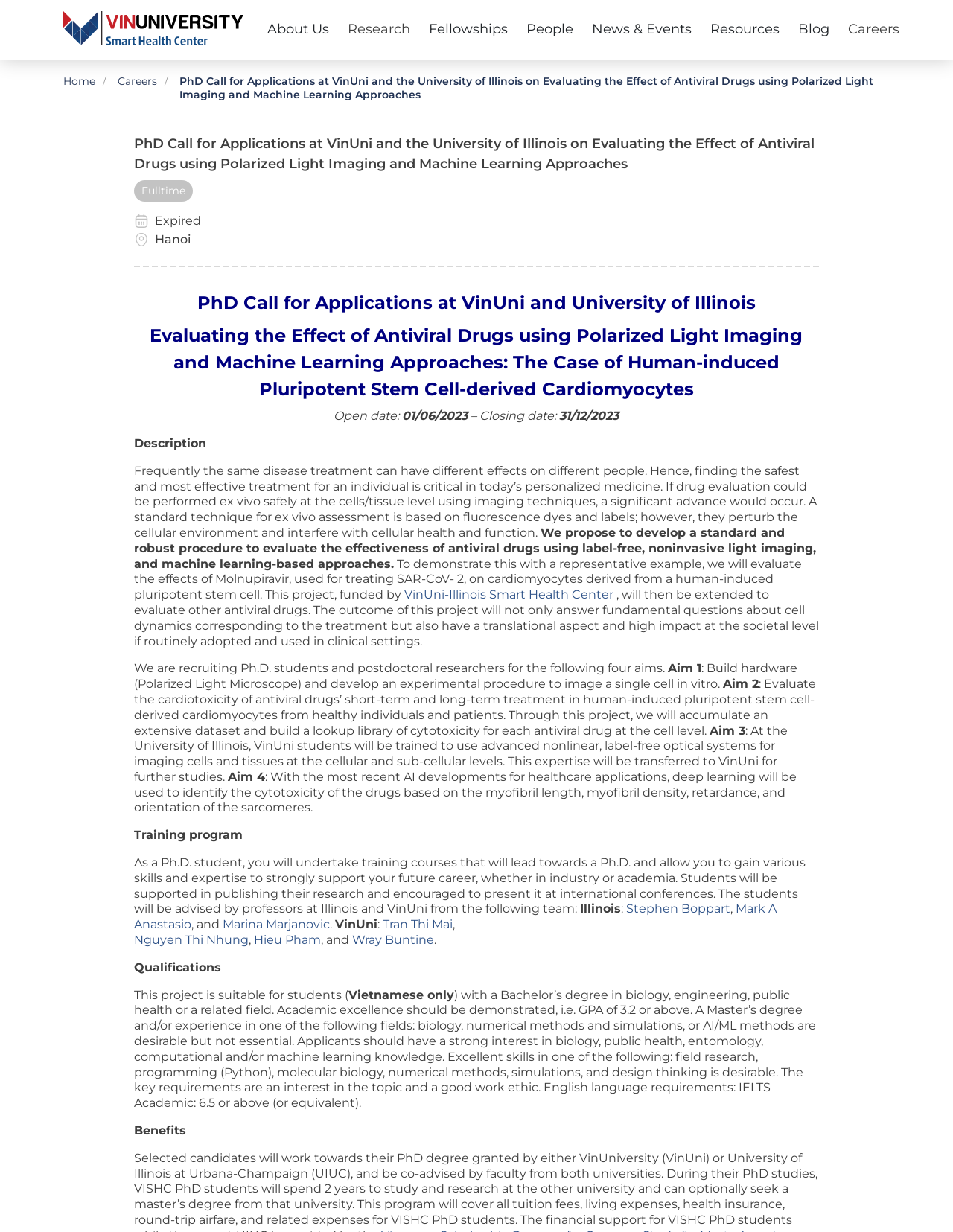What is the required English language proficiency?
Answer the question with just one word or phrase using the image.

IELTS Academic: 6.5 or above